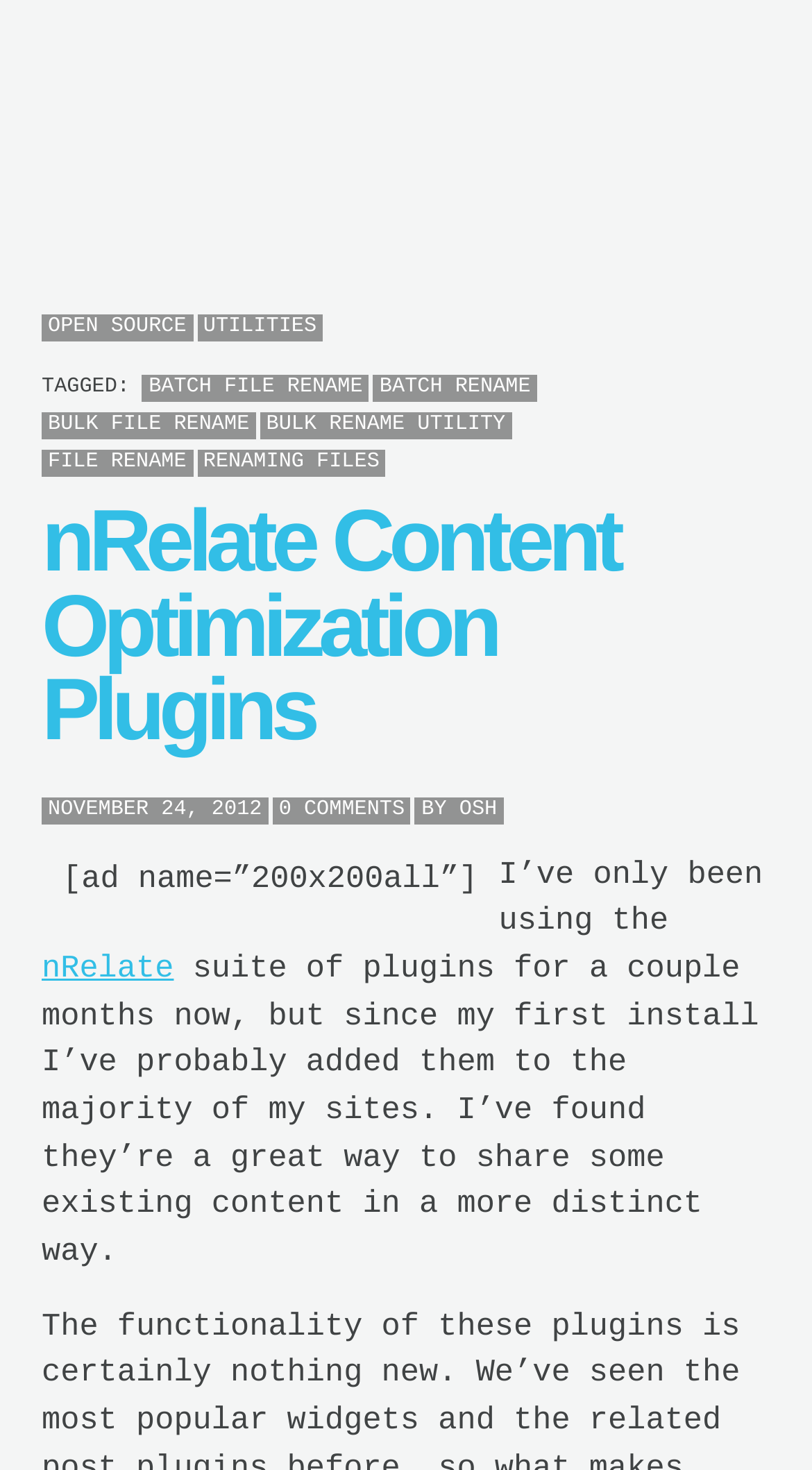Identify the bounding box coordinates of the region I need to click to complete this instruction: "Click on OPEN SOURCE".

[0.051, 0.214, 0.237, 0.232]